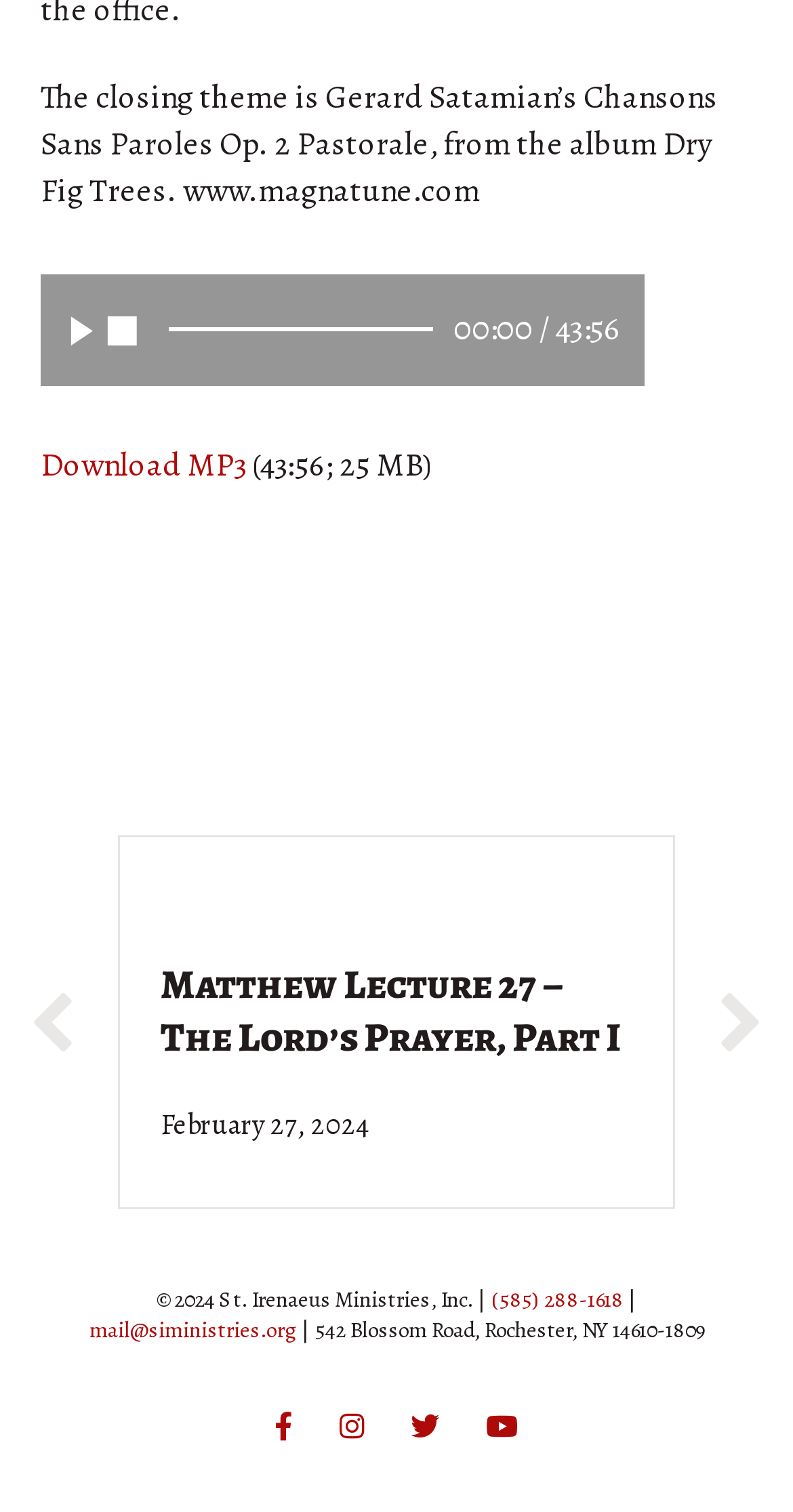What is the date of the lecture?
Please give a well-detailed answer to the question.

I determined the date of the lecture by looking at the static text element with the text 'February 27, 2024'. This text is likely to represent the date of the lecture.